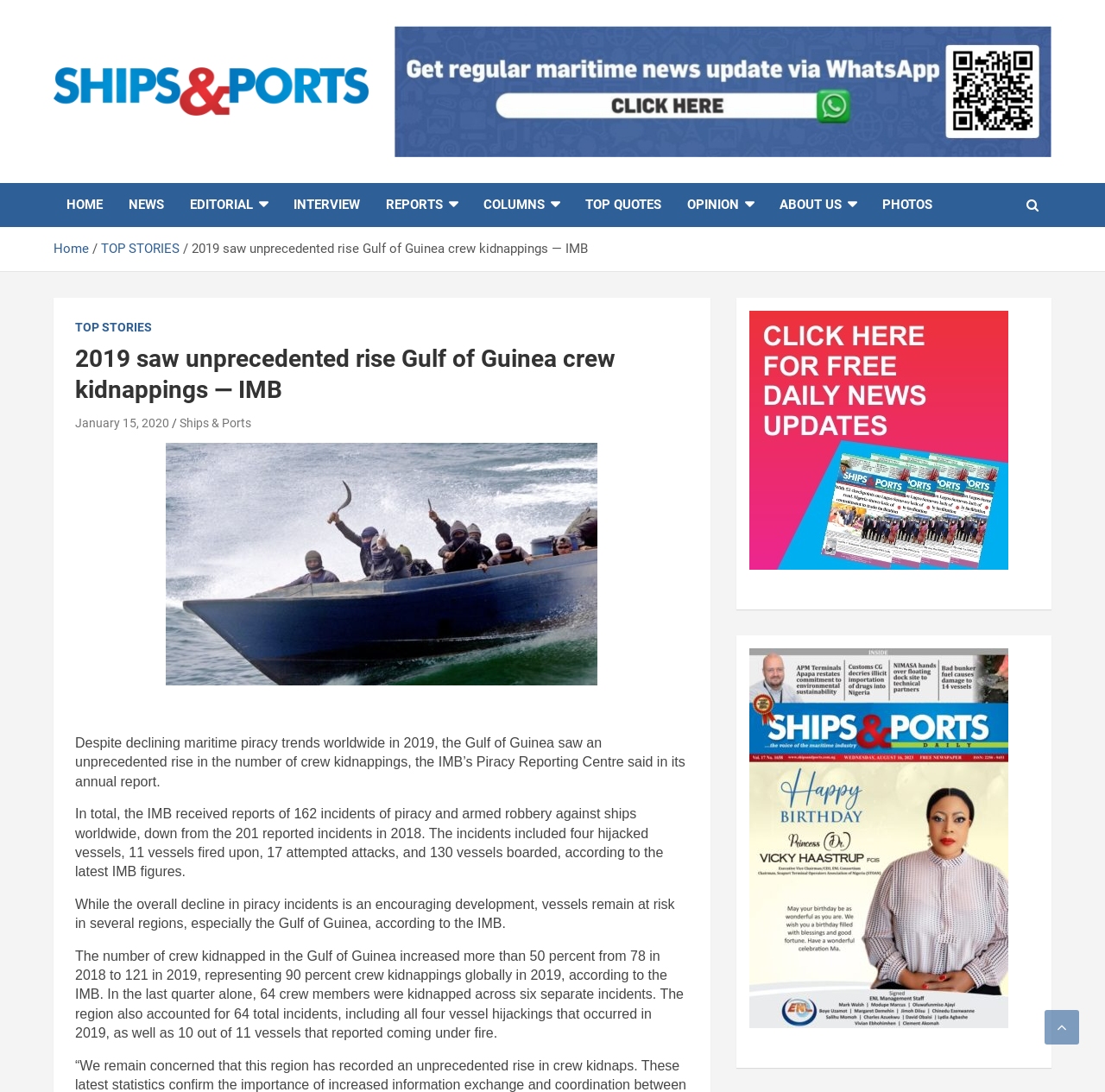Pinpoint the bounding box coordinates of the clickable element to carry out the following instruction: "Read the news about 'Asia records 57 piracy incidents in eight months'."

[0.068, 0.406, 0.623, 0.628]